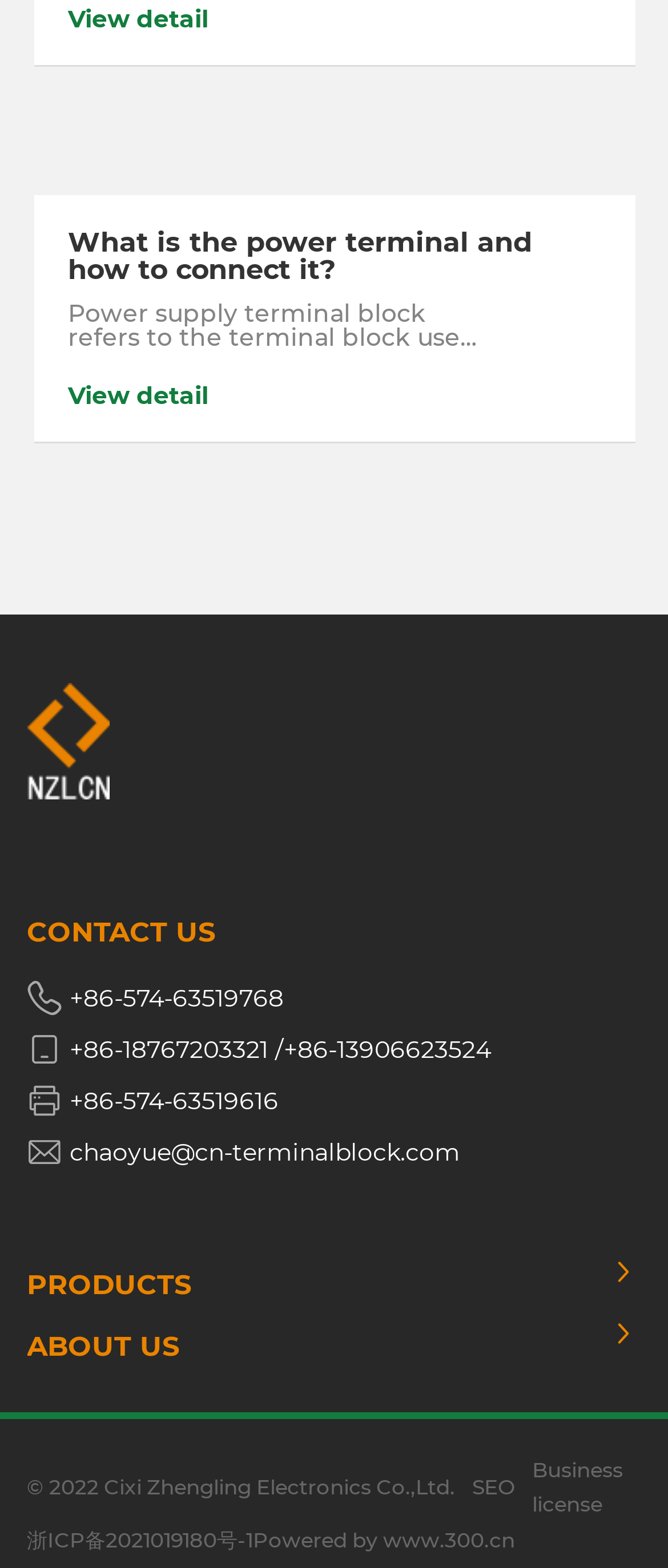Please locate the UI element described by "alt="NZLCN" title="NZLCN"" and provide its bounding box coordinates.

[0.04, 0.462, 0.163, 0.48]